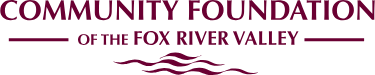What is represented by the stylized waves in the logo?
Refer to the image and give a detailed response to the question.

The stylized waves in the logo evoke the imagery of the Fox River, emphasizing the foundation's connection to the local area.